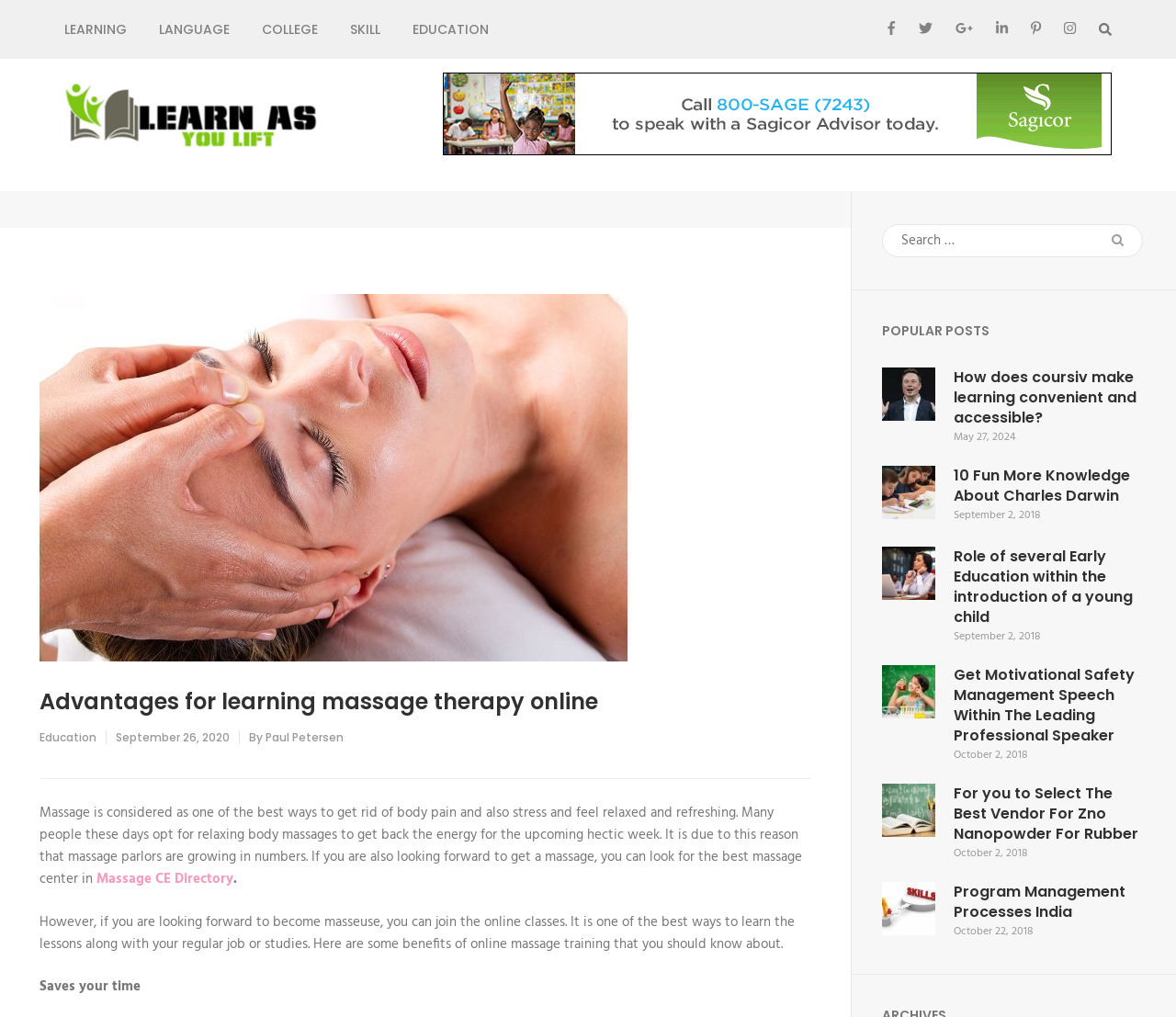Describe all the key features and sections of the webpage thoroughly.

This webpage is about the advantages of learning massage therapy online. At the top, there are several links to different categories, including "LEARNING", "LANGUAGE", "COLLEGE", "SKILL", and "EDUCATION". On the right side, there are social media links to Facebook, Twitter, Google Plus, LinkedIn, Pinterest, and Instagram. Below these links, there is a button and a link to "Learn As You Lift" with an accompanying image.

The main content of the webpage is divided into sections. The first section has a heading "Advantages for learning massage therapy online" and a subheading "By Paul Petersen" with a date "September 26, 2020". Below this, there is a paragraph of text discussing the benefits of massage and how it can help with body pain and stress.

The next section discusses the benefits of online massage training, including saving time. There is a search bar on the right side of the page, allowing users to search for specific topics.

Below this, there is a section titled "POPULAR POSTS" with several links to different articles, including "How does coursiv make learning convenient and accessible?", "10 Fun More Knowledge About Charles Darwin", "Role of several Early Education within the introduction of a young child", and several others. Each article has a date and time associated with it.

There is also an image on the page, but its content is not specified. Overall, the webpage appears to be an educational blog focused on massage therapy and online learning.